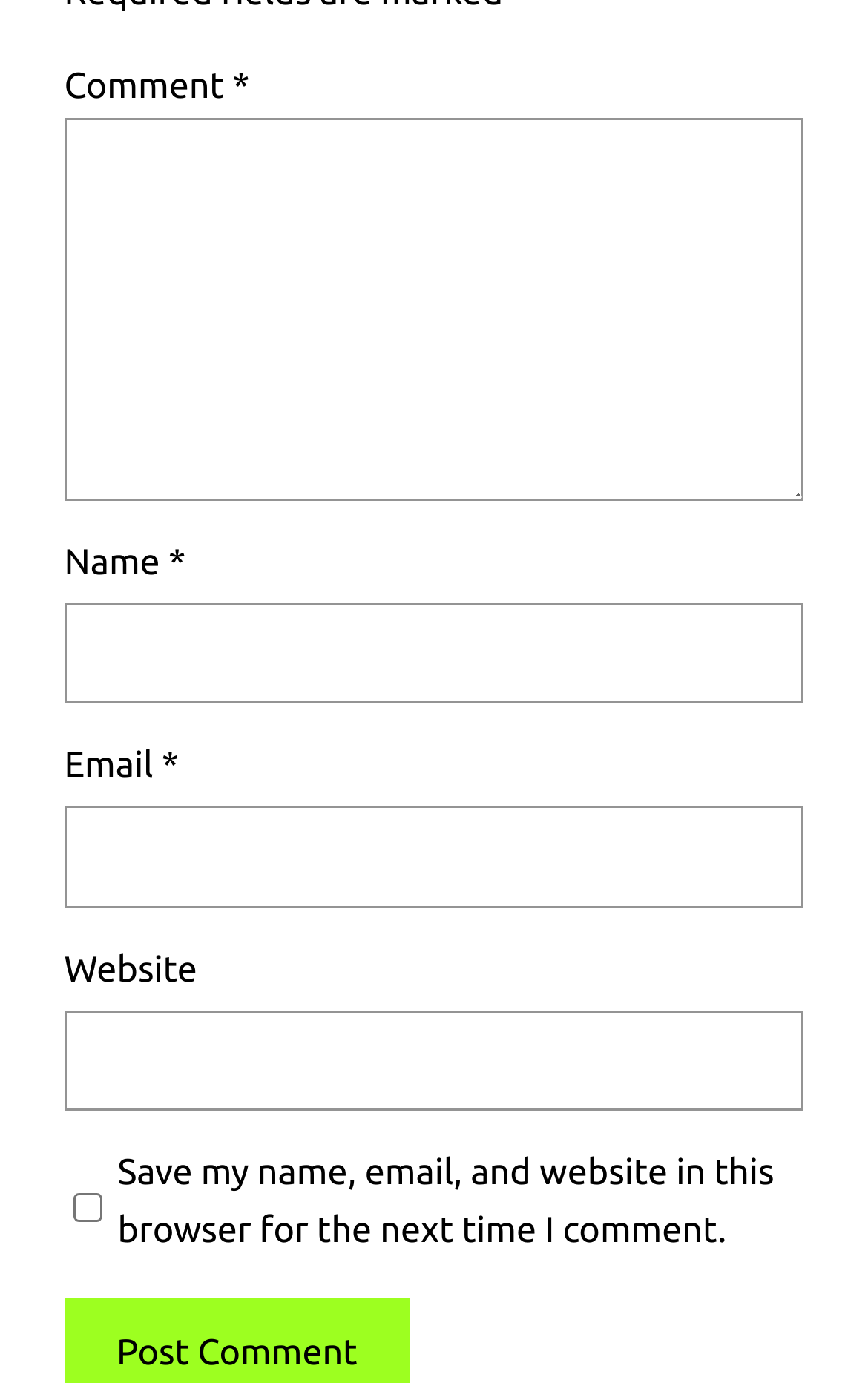Is the 'Email' field required?
Please give a well-detailed answer to the question.

The 'Email' field is required because the textbox element with OCR text 'Email *' has the 'required' attribute set to True, indicating that it must be filled in.